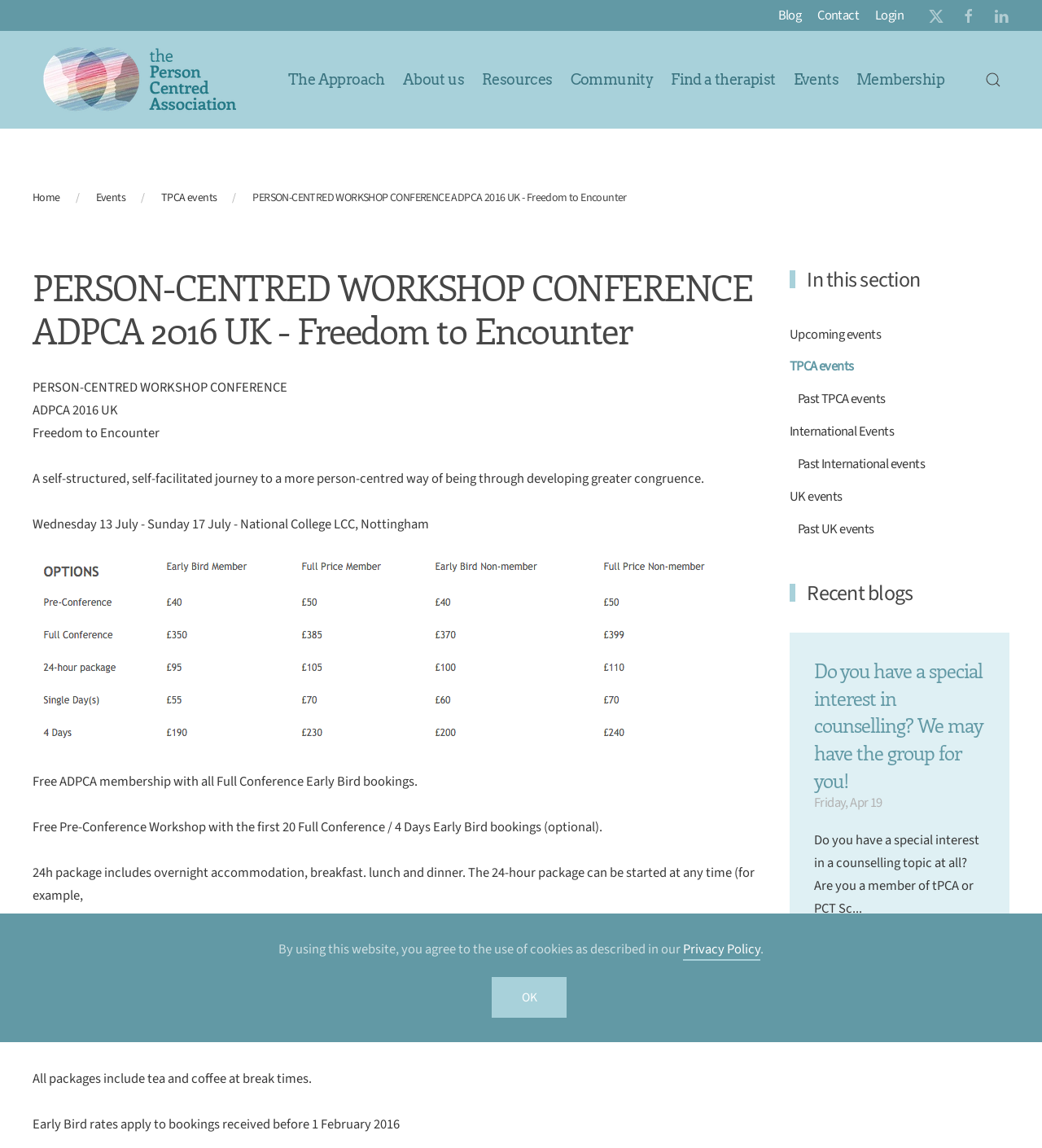Determine the bounding box coordinates for the clickable element to execute this instruction: "Click the 'Upcoming events' link". Provide the coordinates as four float numbers between 0 and 1, i.e., [left, top, right, bottom].

[0.758, 0.278, 0.969, 0.305]